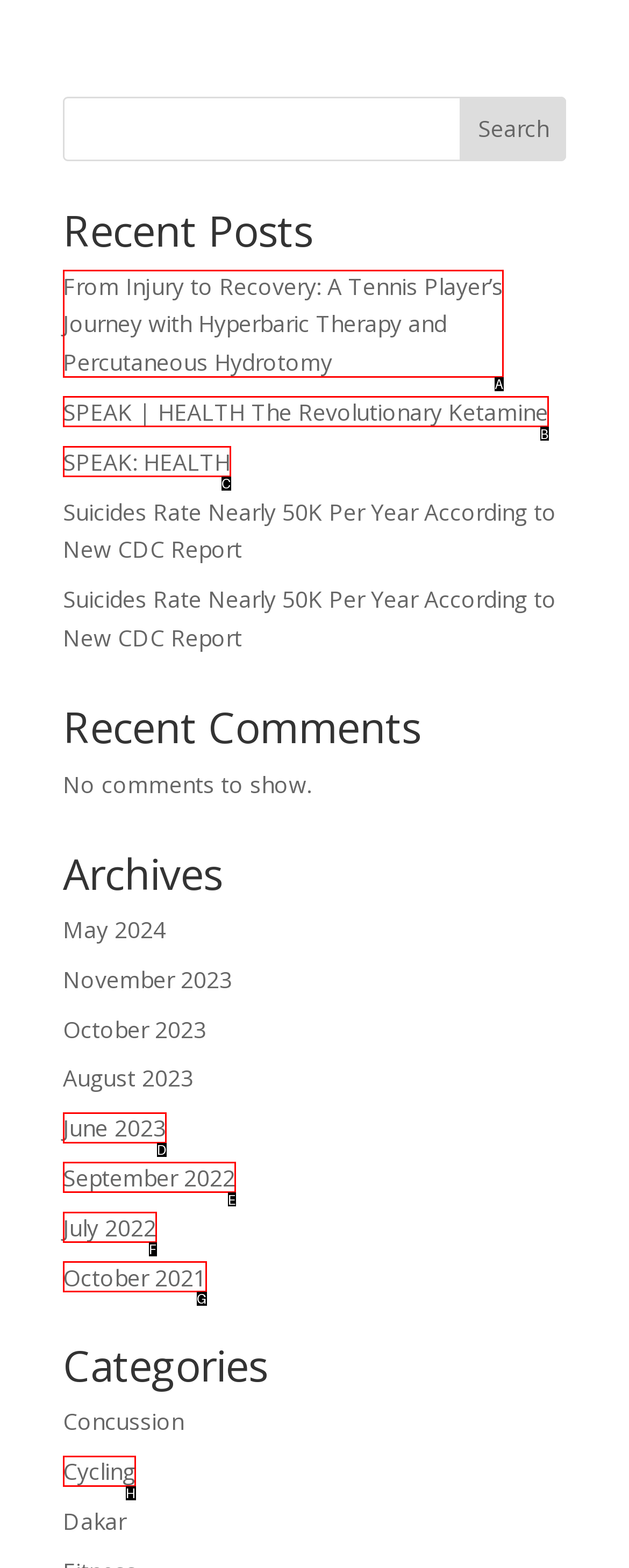Choose the HTML element that matches the description: June 2023
Reply with the letter of the correct option from the given choices.

D